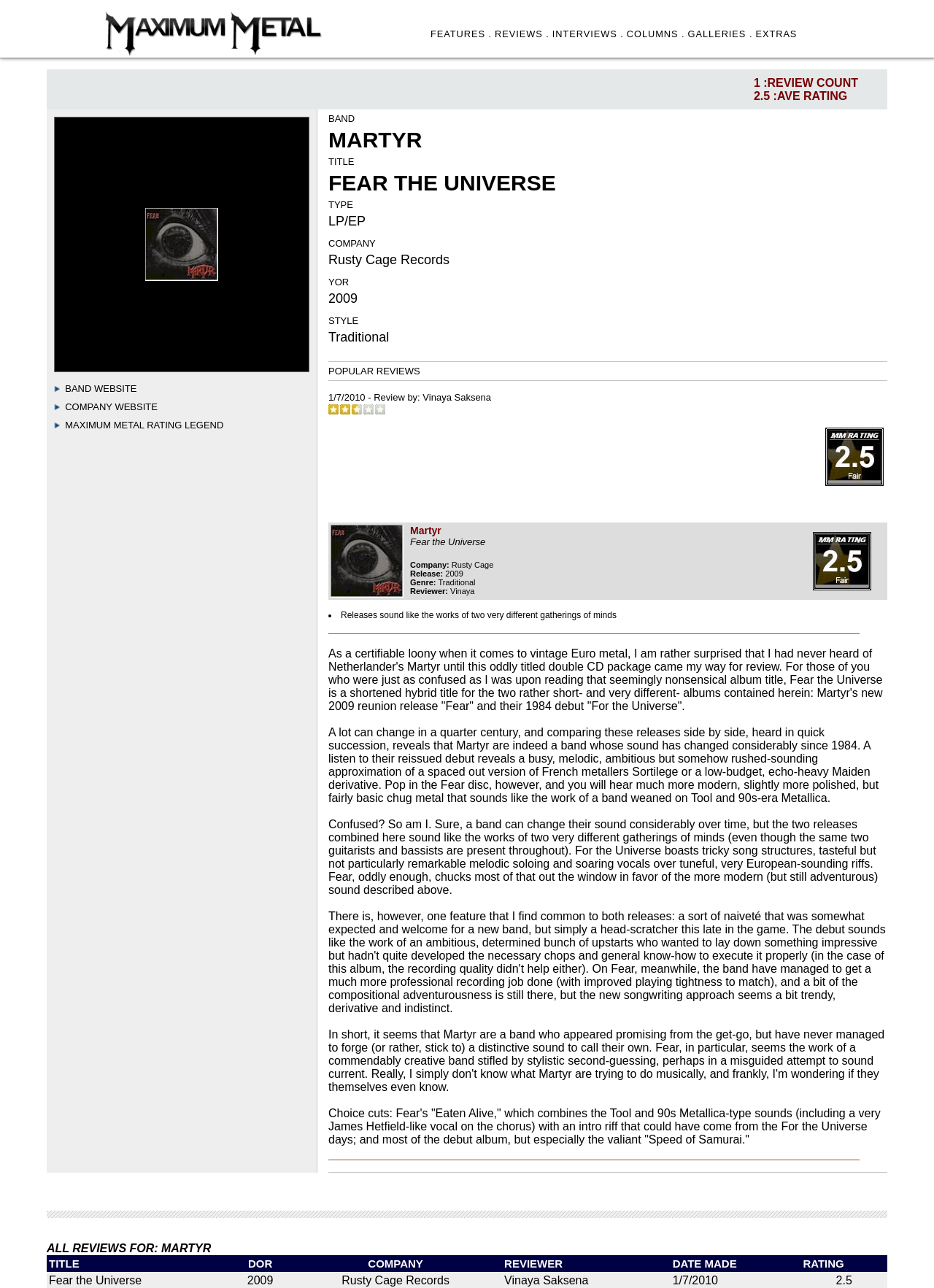Determine the bounding box coordinates of the clickable region to follow the instruction: "Click on FEATURES".

[0.461, 0.022, 0.527, 0.031]